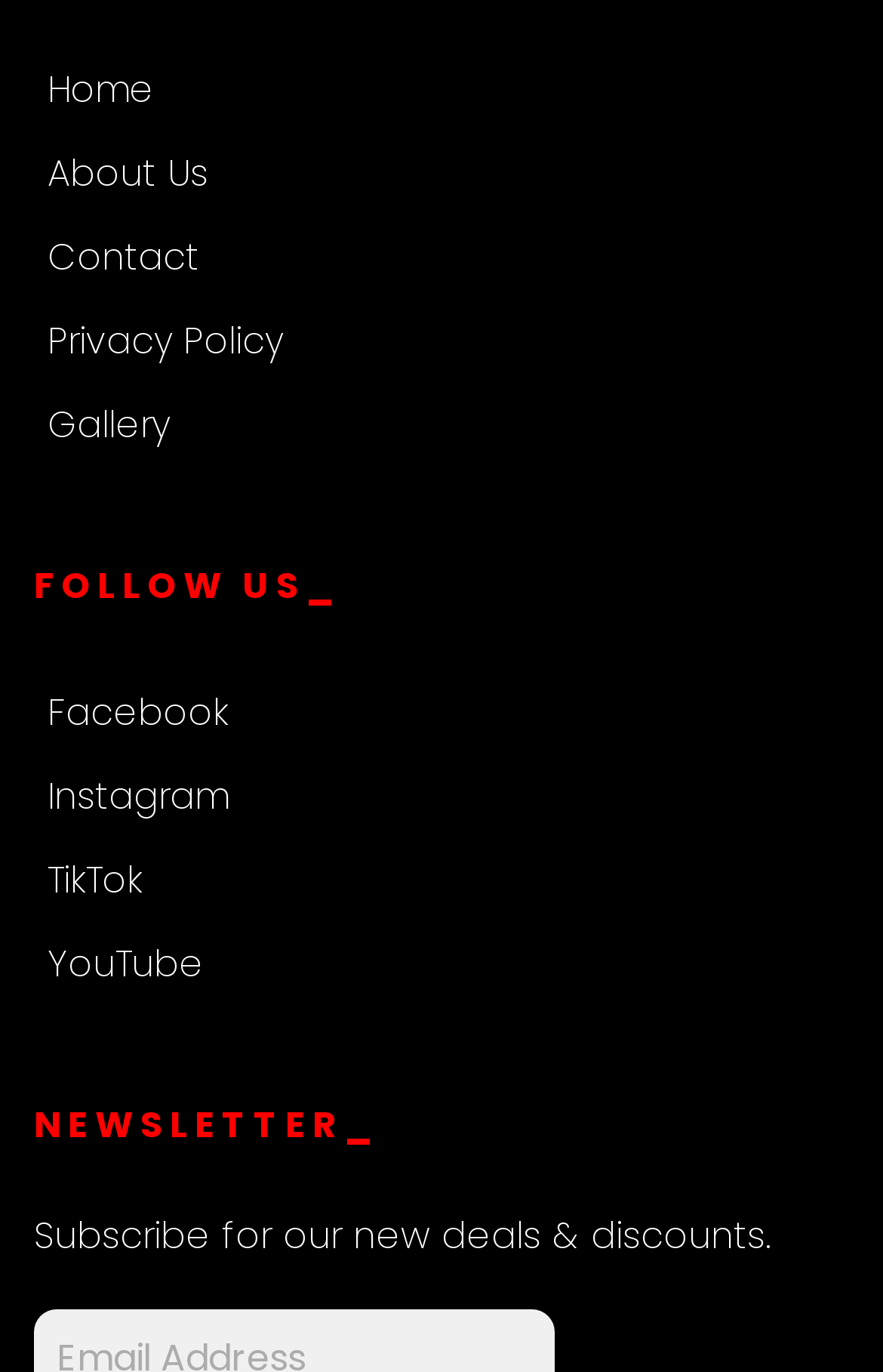Find and provide the bounding box coordinates for the UI element described here: "Gallery". The coordinates should be given as four float numbers between 0 and 1: [left, top, right, bottom].

[0.054, 0.291, 0.192, 0.329]